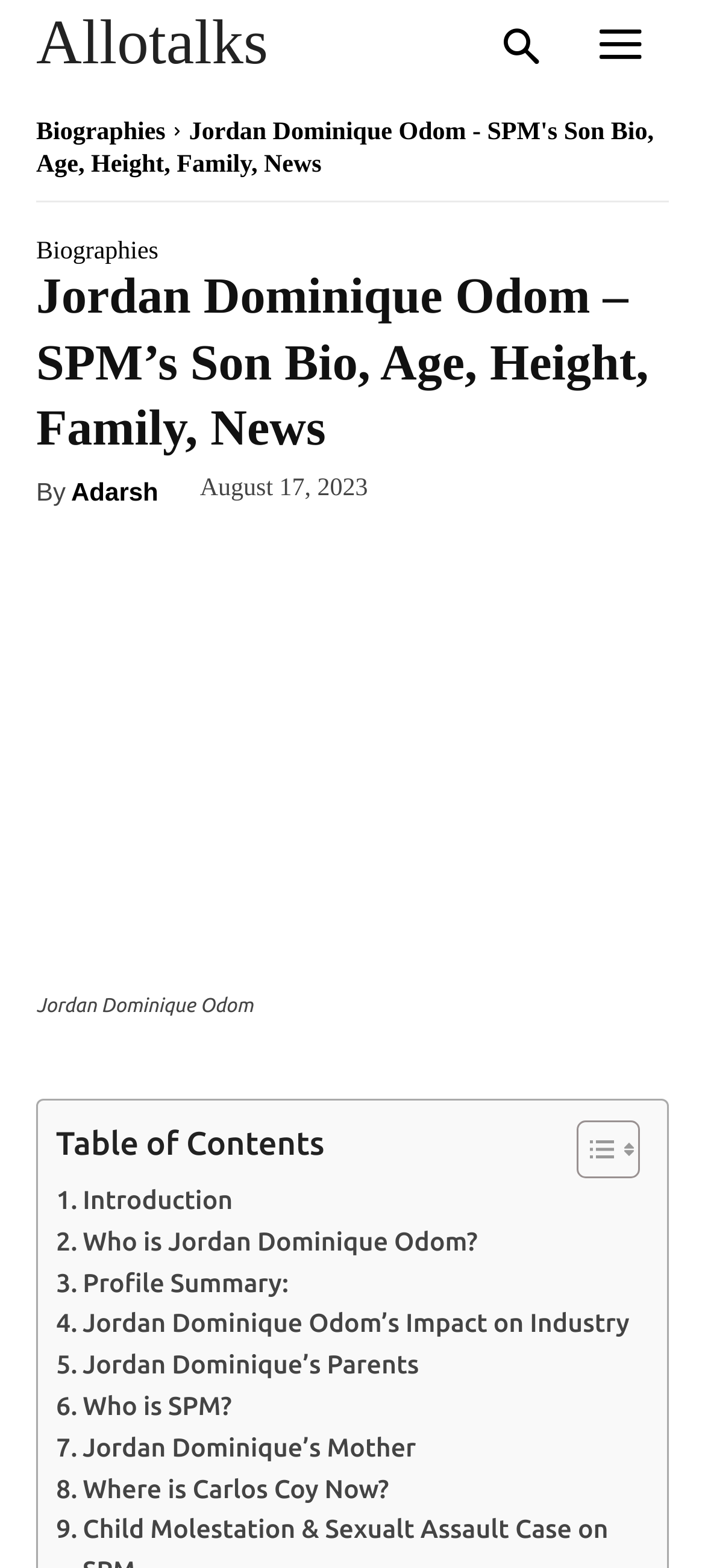Illustrate the webpage's structure and main components comprehensively.

The webpage is about Jordan Dominique Odom, the son of American rapper SPM (South Park Mexican) and Jill Oden from Pasadena, California. At the top, there are several links to other websites, including "Allotalks" and "Biographies", which are positioned horizontally and take up a small portion of the top section. 

Below these links, there is a heading that reads "Jordan Dominique Odom – SPM’s Son Bio, Age, Height, Family, News". This heading is followed by the text "By" and a link to "Adarsh". On the same line, there is a timestamp indicating that the content was updated on August 17, 2023. 

To the right of the timestamp, there are several social media links, represented by icons, which are positioned horizontally. 

Below these elements, there is a large figure that takes up most of the width of the page, containing an image of Jordan Dominique Odom. The image is accompanied by a figcaption, which is not explicitly stated. 

Underneath the image, there is a table of contents, which is divided into several sections, including "Introduction", "Who is Jordan Dominique Odom?", "Profile Summary", "Jordan Dominique Odom’s Impact on Industry", "Jordan Dominique’s Parents", "Who is SPM?", "Jordan Dominique’s Mother", and "Where is Carlos Coy Now?". Each section is represented by a link, and the table of contents takes up a significant portion of the page.